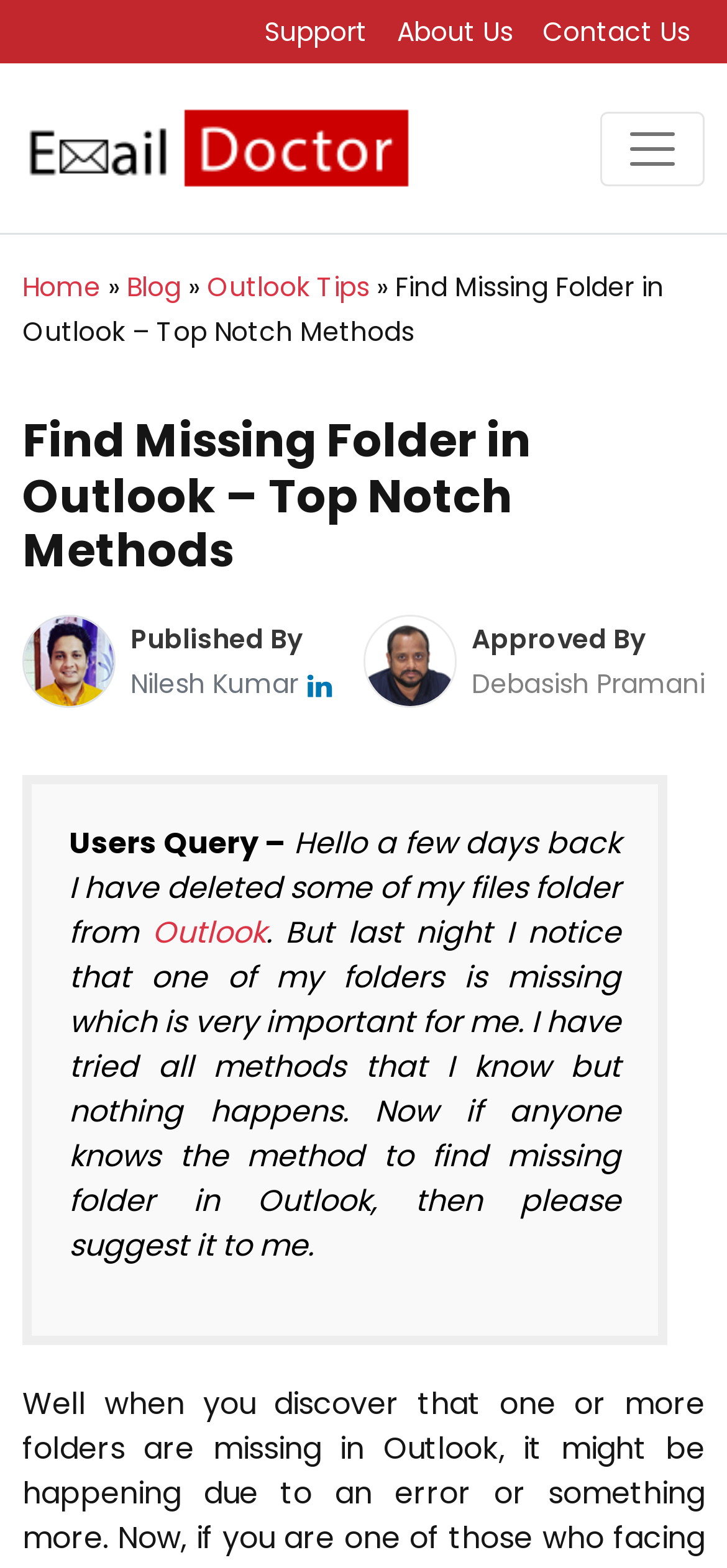Please identify the bounding box coordinates of the element's region that needs to be clicked to fulfill the following instruction: "Click on the 'Logo' link". The bounding box coordinates should consist of four float numbers between 0 and 1, i.e., [left, top, right, bottom].

[0.031, 0.05, 0.569, 0.139]